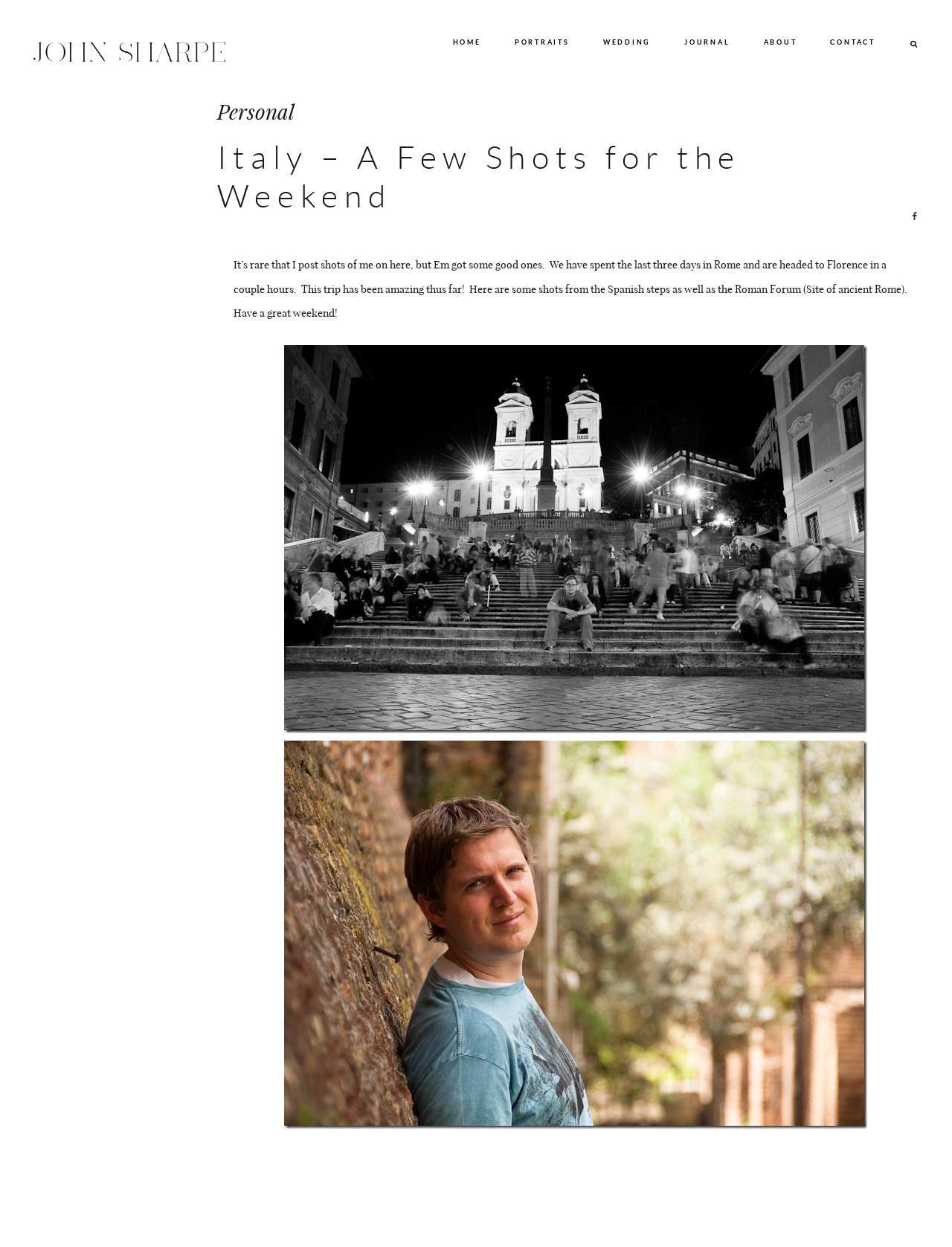Please mark the bounding box coordinates of the area that should be clicked to carry out the instruction: "check the ABOUT page".

[0.479, 0.178, 0.521, 0.186]